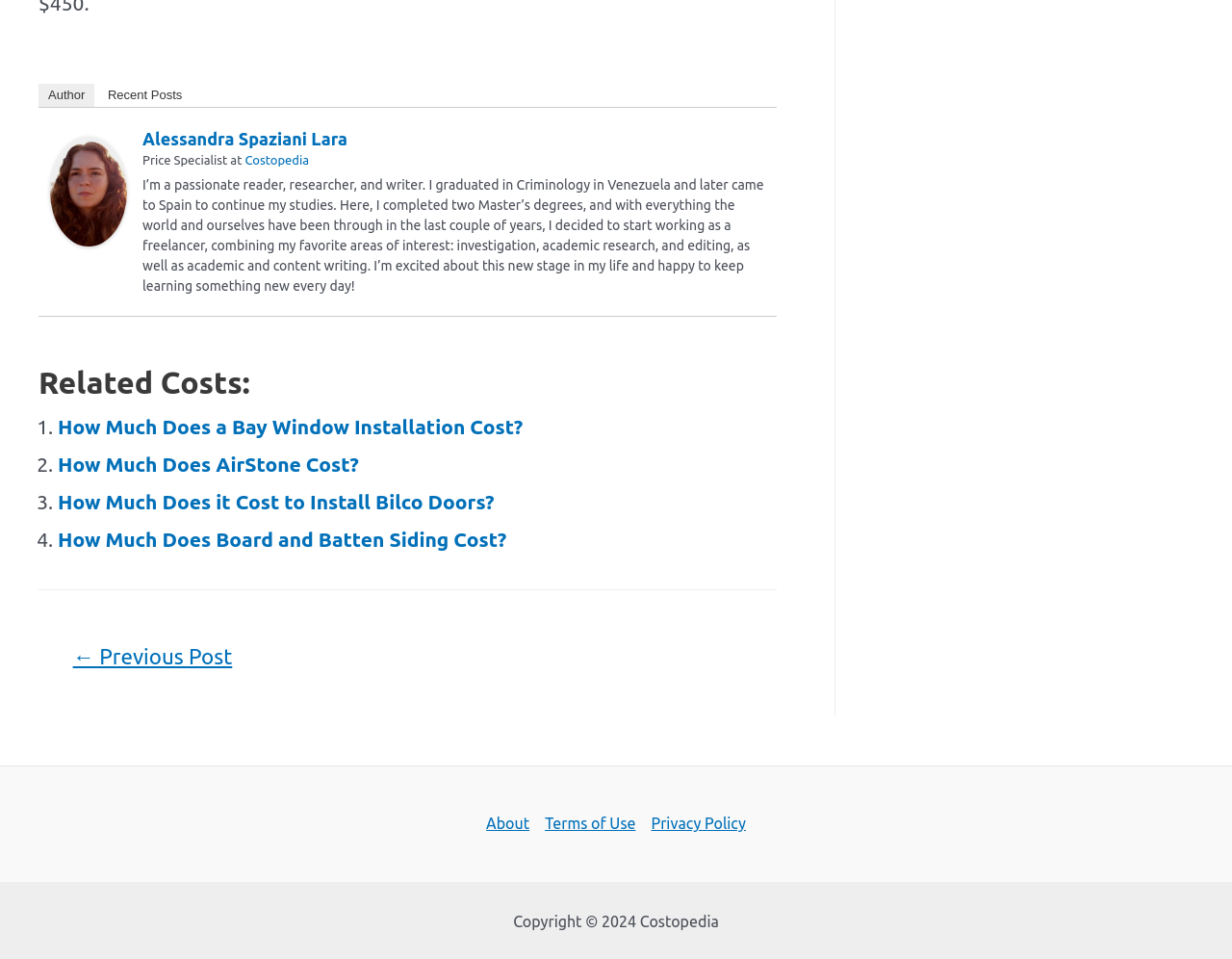Show the bounding box coordinates of the region that should be clicked to follow the instruction: "Visit the about page."

[0.395, 0.844, 0.436, 0.874]